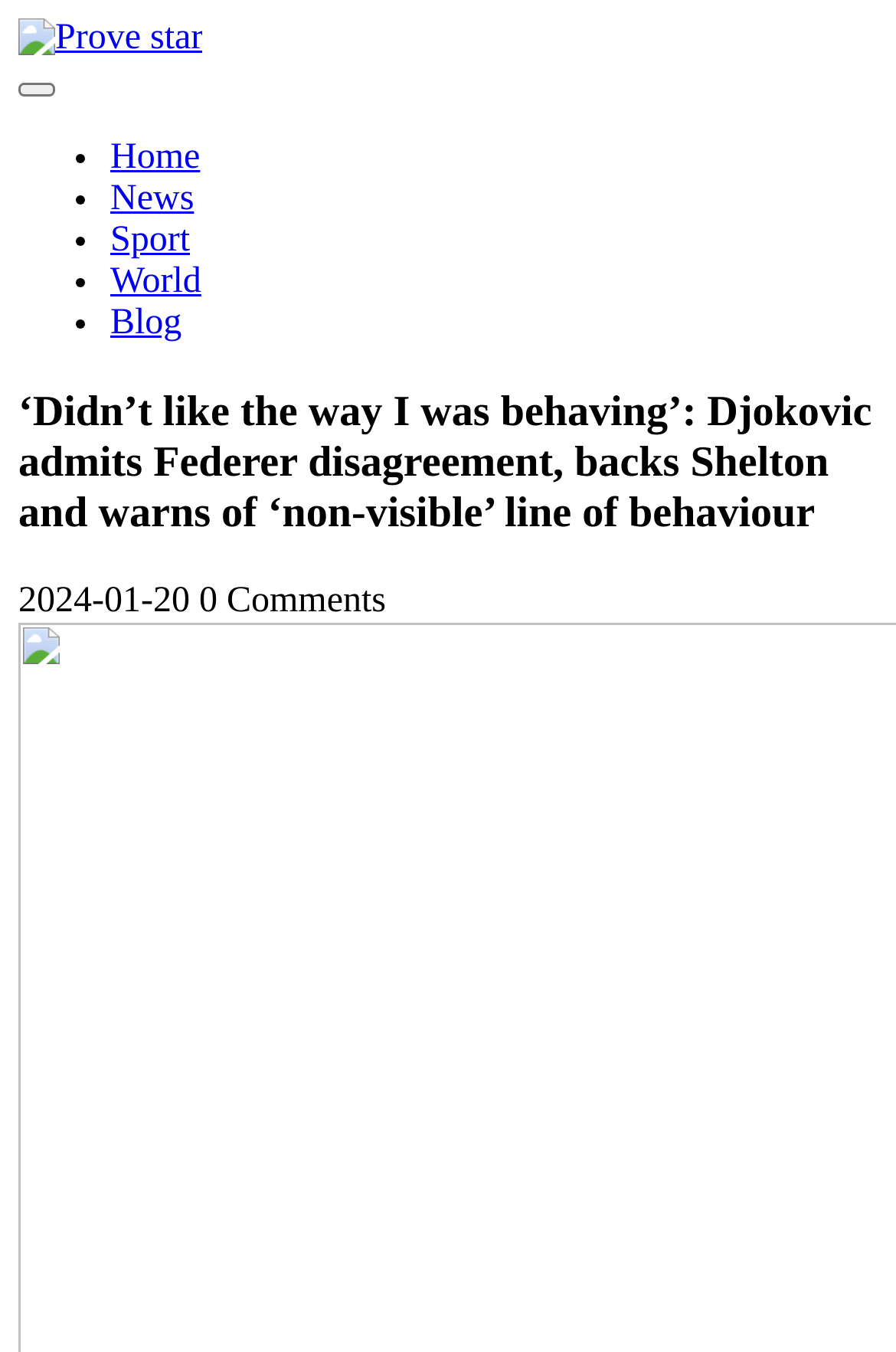Please study the image and answer the question comprehensively:
What is the topic of the article?

The topic of the article can be determined by looking at the main heading of the webpage, which mentions Djokovic and Federer, indicating that the article is about their disagreement and other related topics.